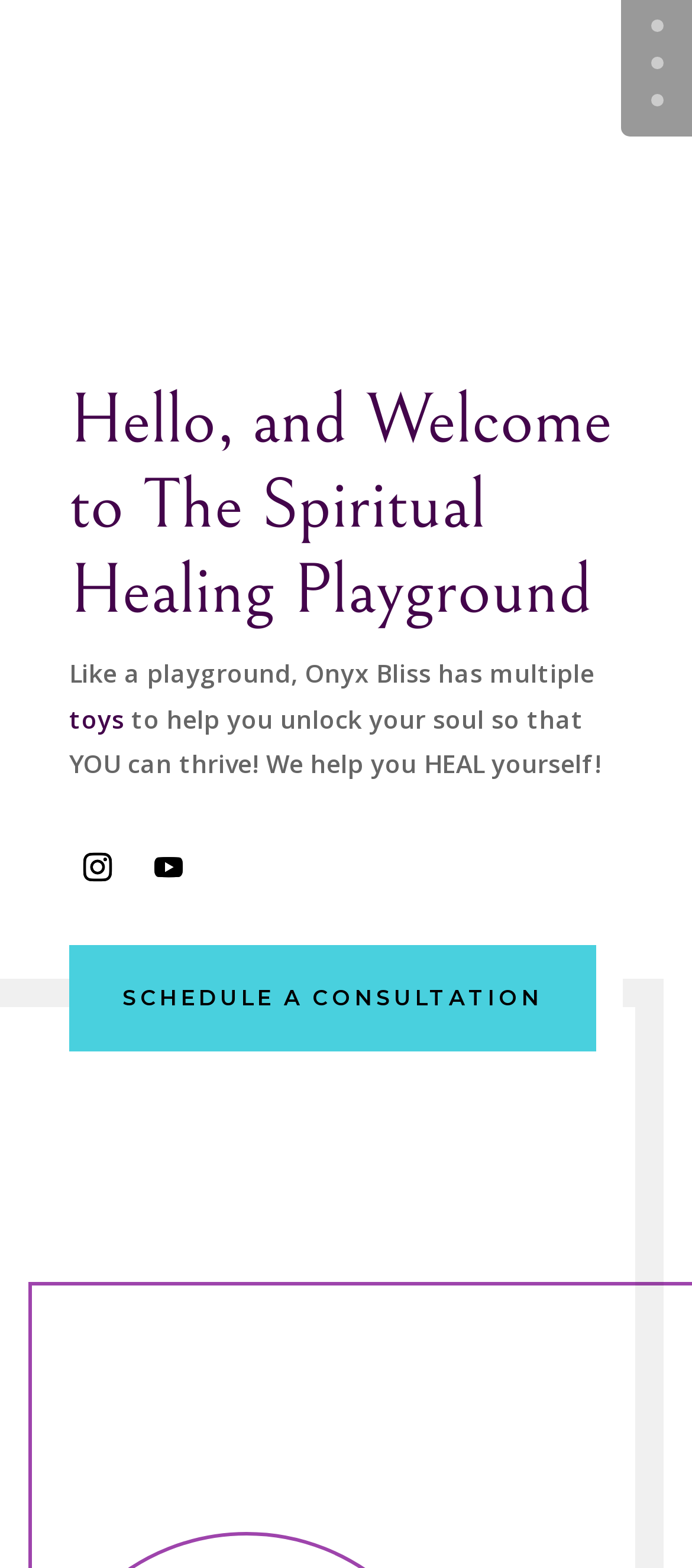Please find the bounding box for the UI element described by: "Schedule a Consultation".

[0.1, 0.603, 0.862, 0.671]